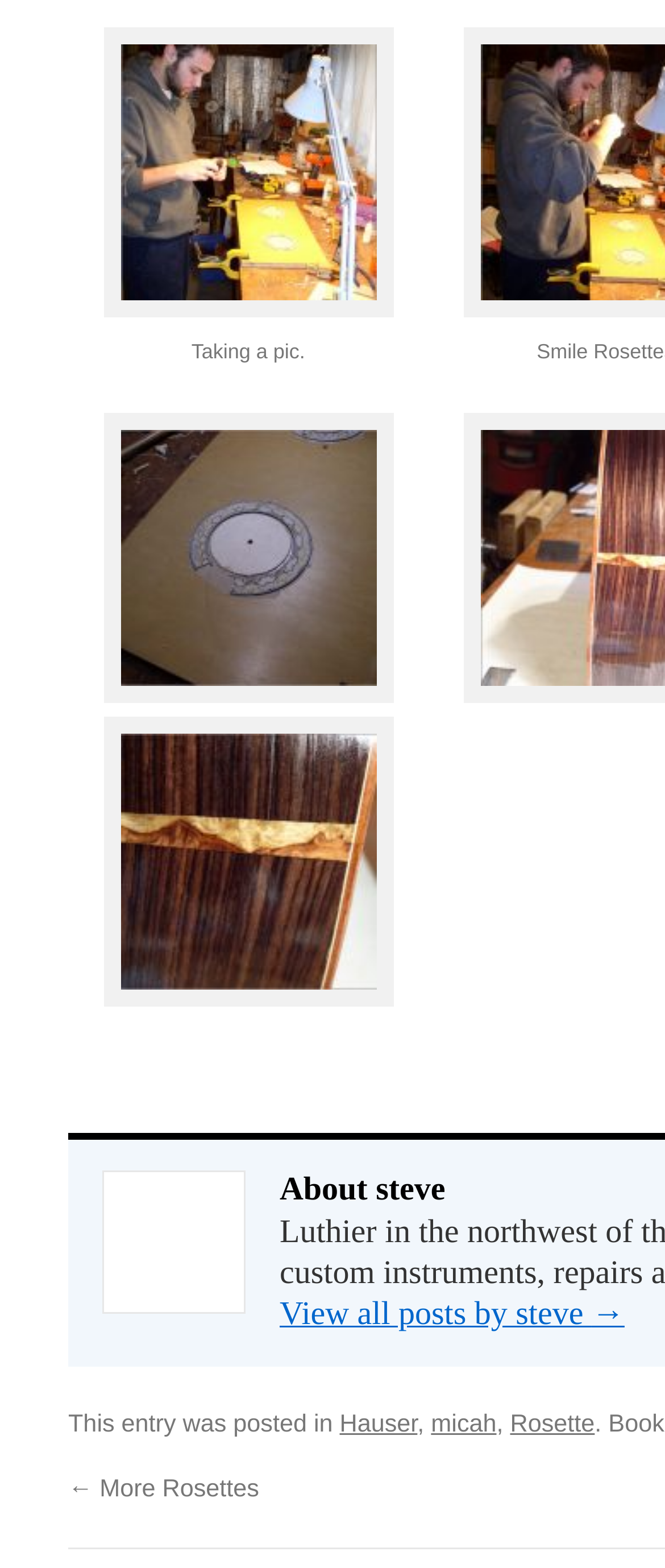Based on the provided description, "alt="img" aria-describedby="gallery-1-160"", find the bounding box of the corresponding UI element in the screenshot.

[0.155, 0.23, 0.591, 0.248]